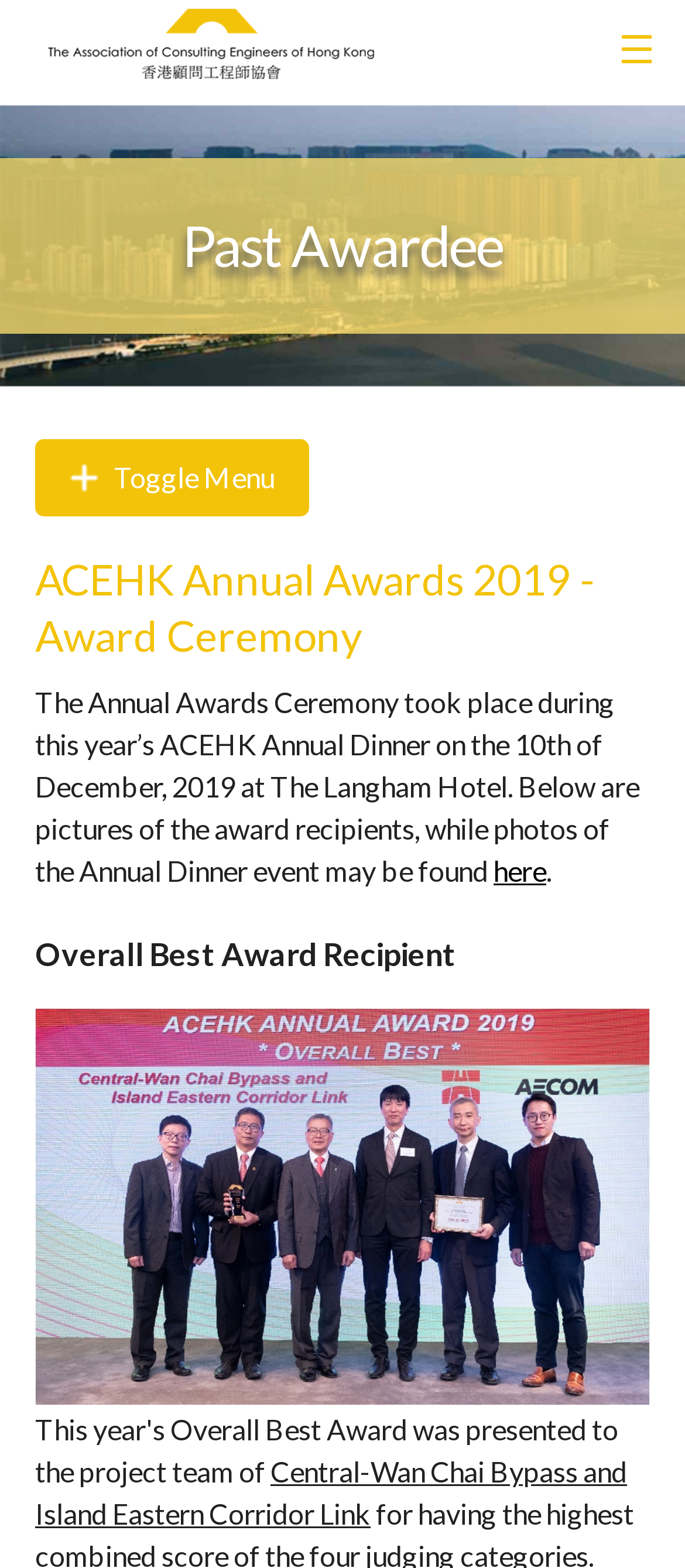With reference to the screenshot, provide a detailed response to the question below:
What is the theme of the pictures shown on the webpage?

I inferred this by reading the StaticText element that mentions pictures of the award recipients and photos of the Annual Dinner event, which suggests that the pictures on the webpage are related to these themes.